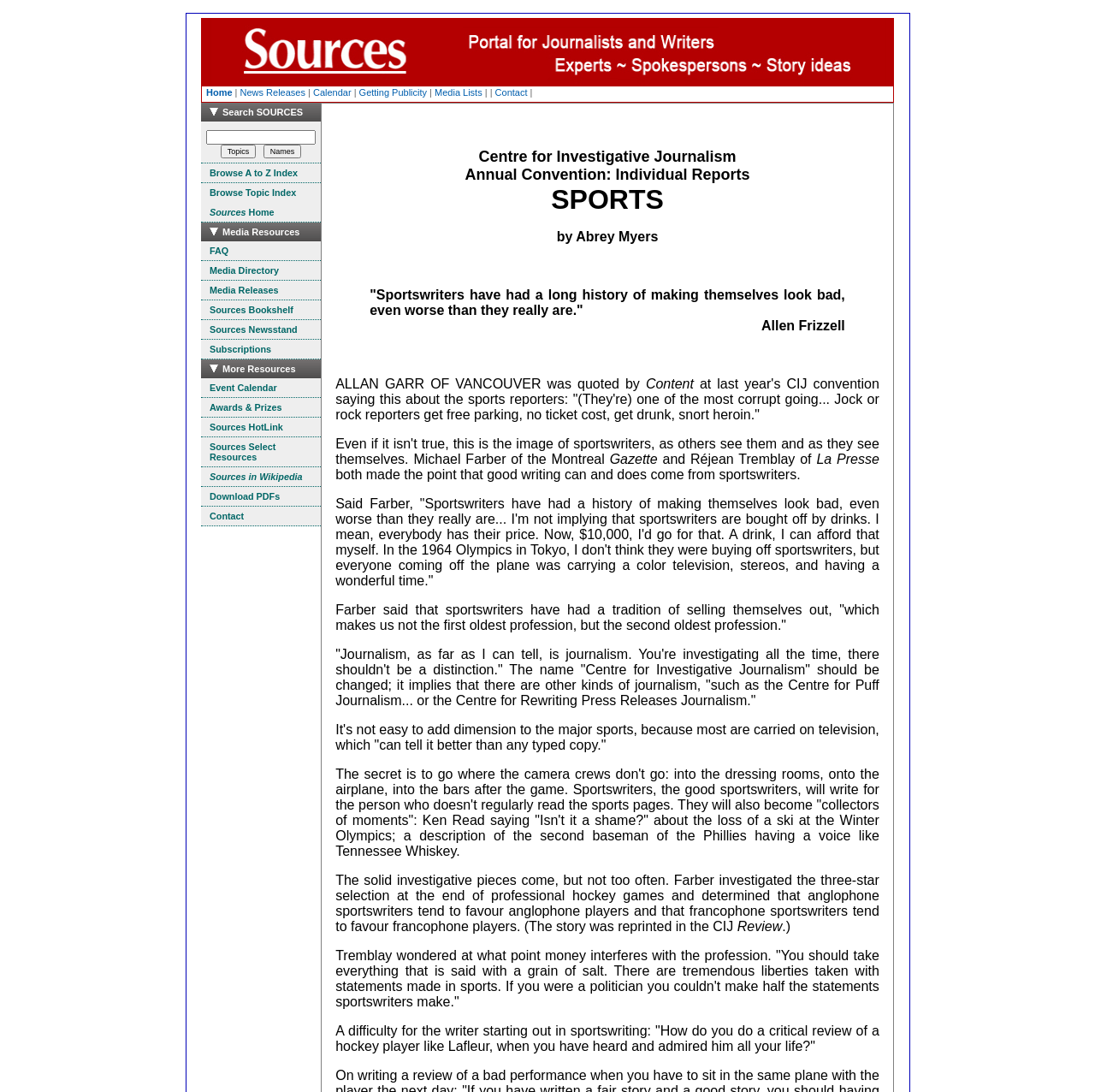Identify the bounding box coordinates of the clickable region required to complete the instruction: "Search SOURCES". The coordinates should be given as four float numbers within the range of 0 and 1, i.e., [left, top, right, bottom].

[0.184, 0.094, 0.293, 0.111]